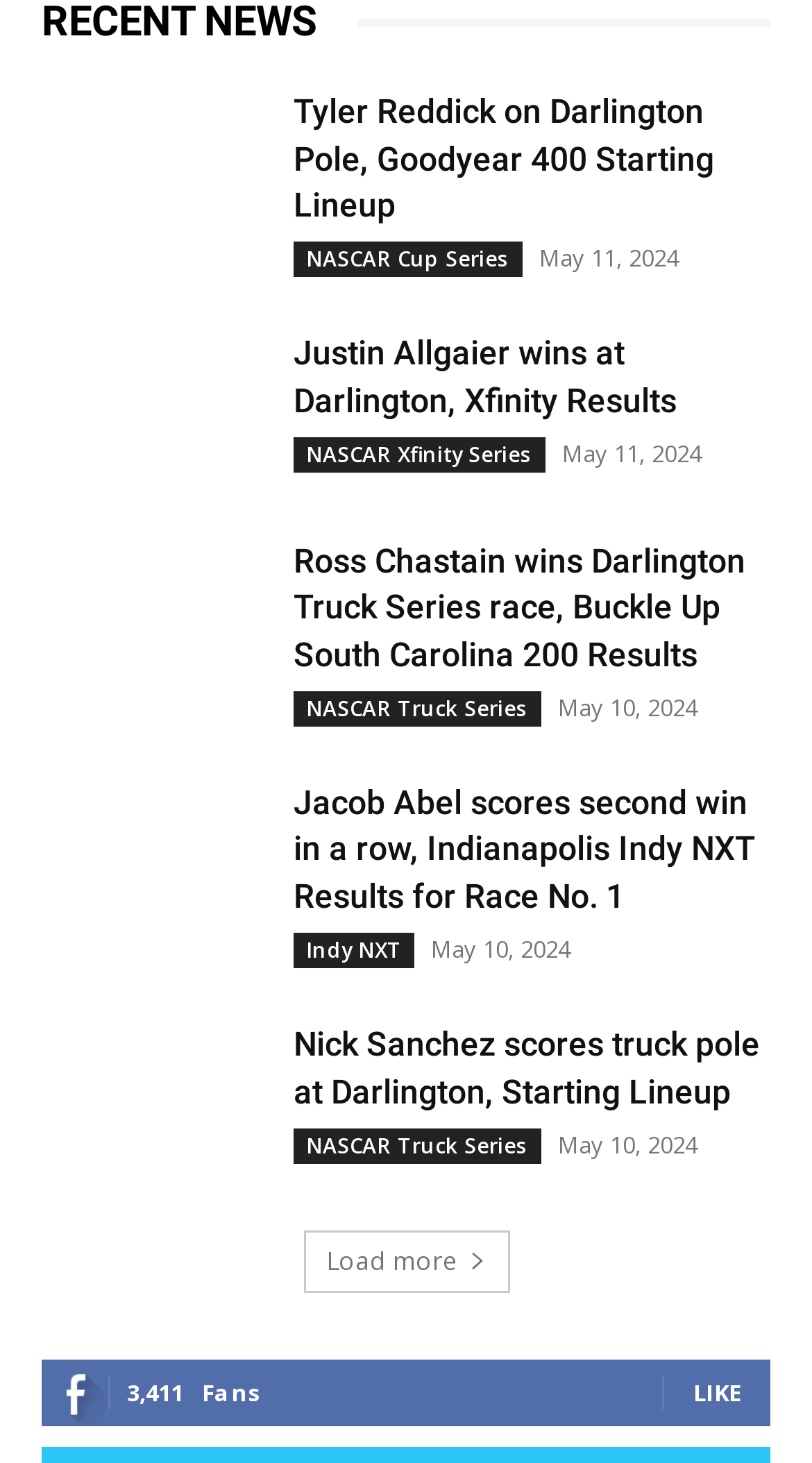Provide the bounding box coordinates, formatted as (top-left x, top-left y, bottom-right x, bottom-right y), with all values being floating point numbers between 0 and 1. Identify the bounding box of the UI element that matches the description: Load more

[0.373, 0.841, 0.627, 0.883]